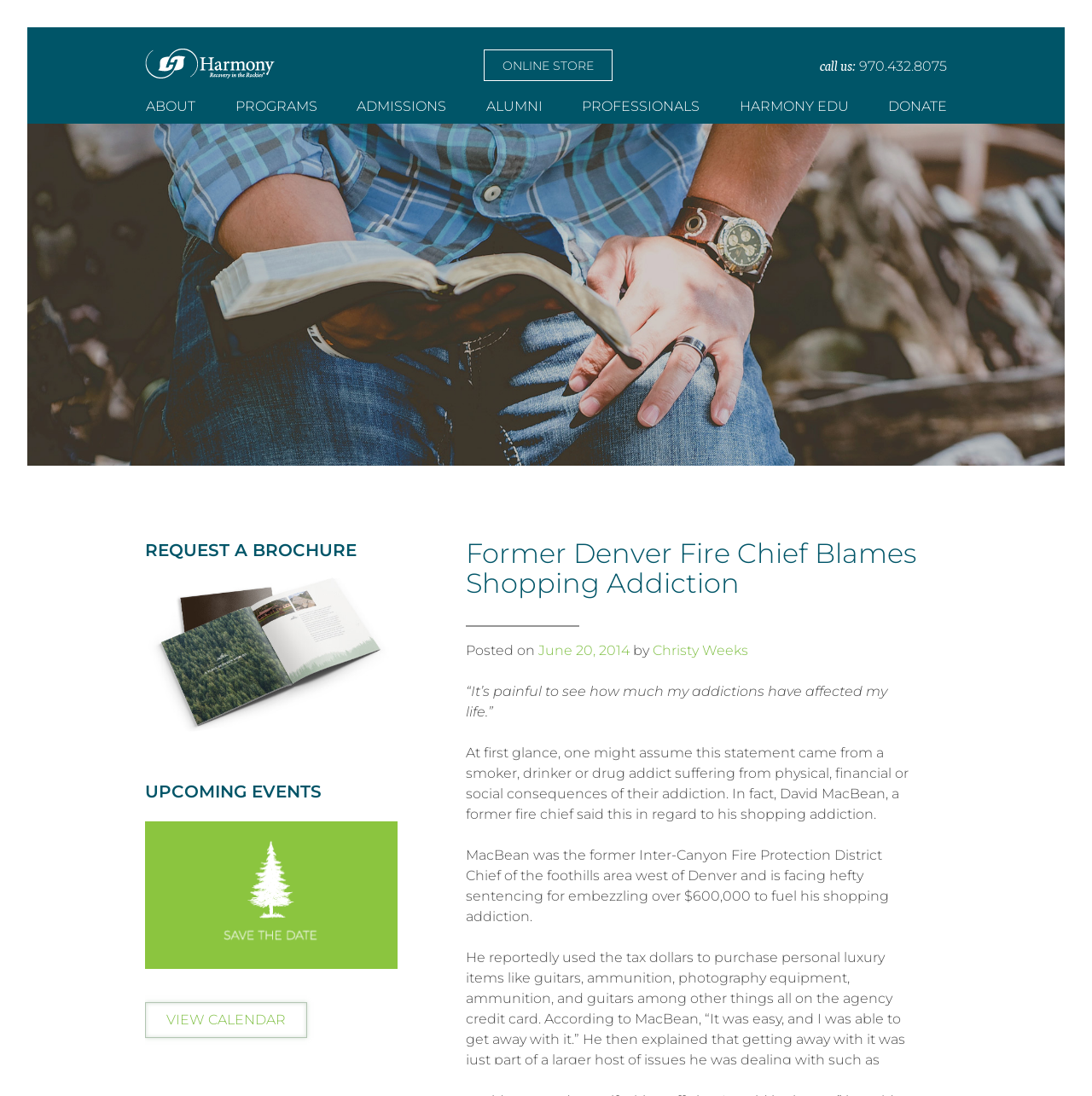Show the bounding box coordinates of the element that should be clicked to complete the task: "View the calendar".

[0.133, 0.915, 0.281, 0.947]